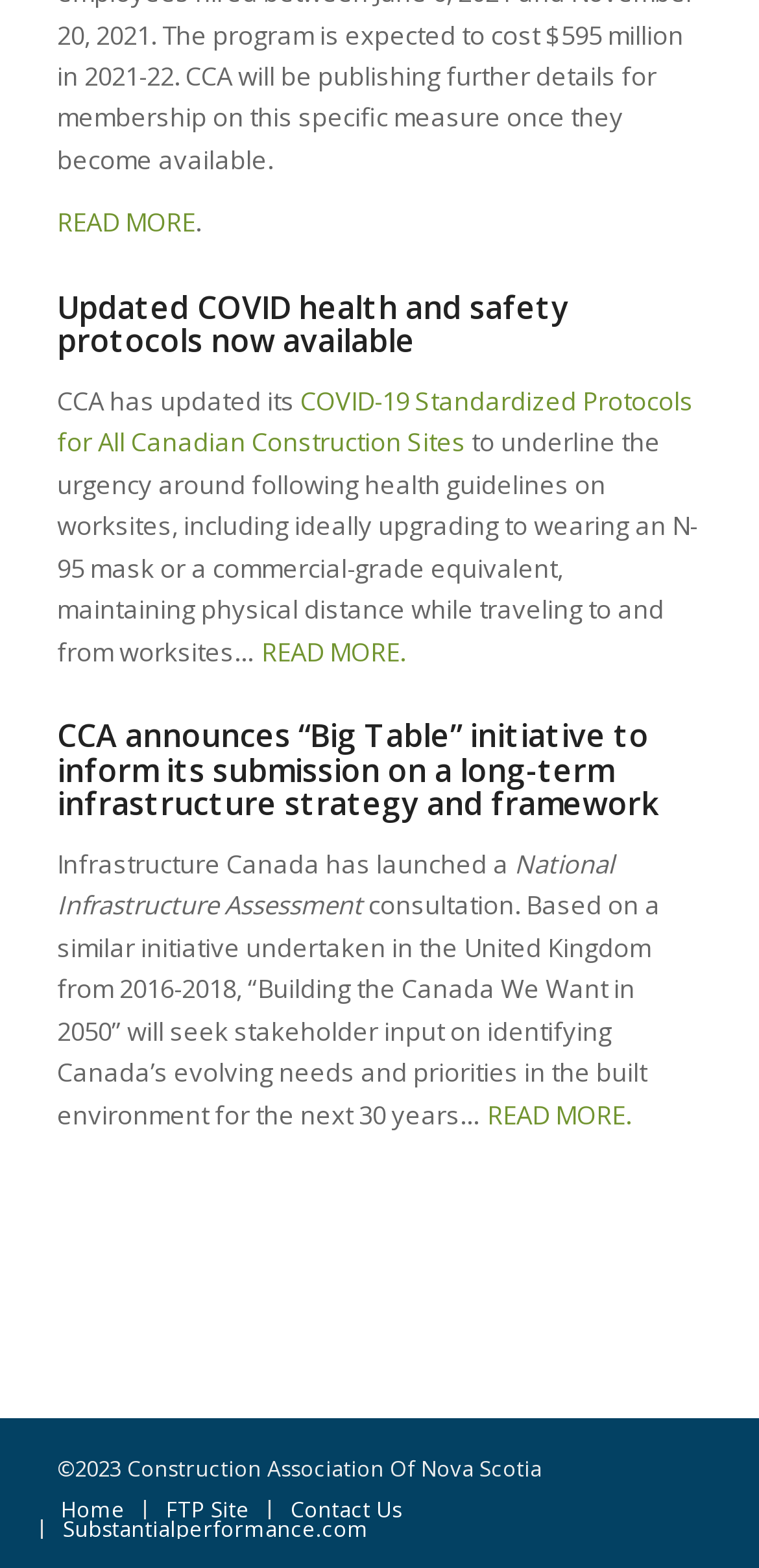What is the topic of the first article?
Answer the question with as much detail as possible.

The first article has a heading 'Updated COVID health and safety protocols now available' and a link 'COVID-19 Standardized Protocols for All Canadian Construction Sites', which suggests that the topic is related to COVID health and safety protocols.